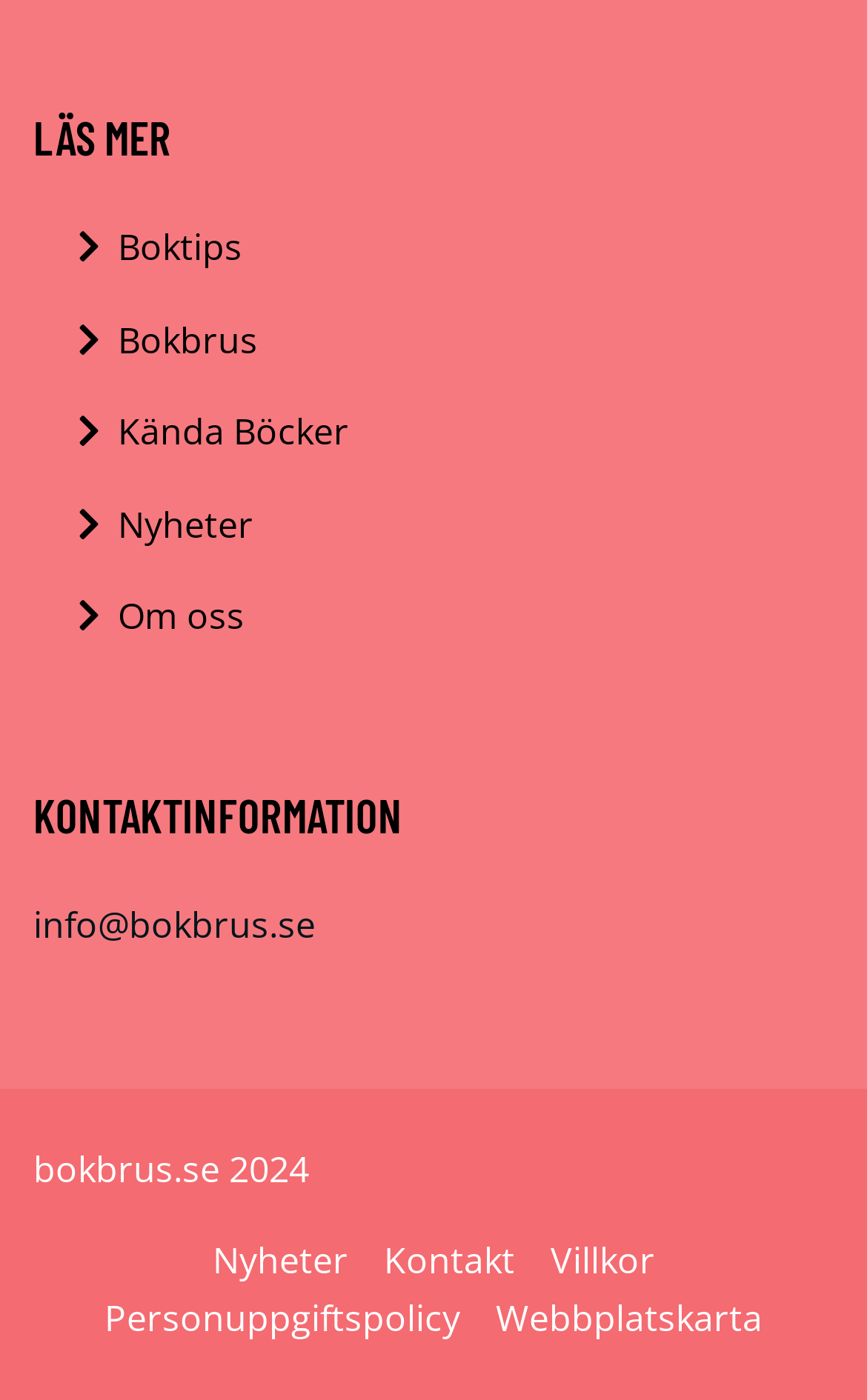Find the bounding box coordinates for the area you need to click to carry out the instruction: "Send an email to info@bokbrus.se". The coordinates should be four float numbers between 0 and 1, indicated as [left, top, right, bottom].

[0.038, 0.643, 0.364, 0.678]